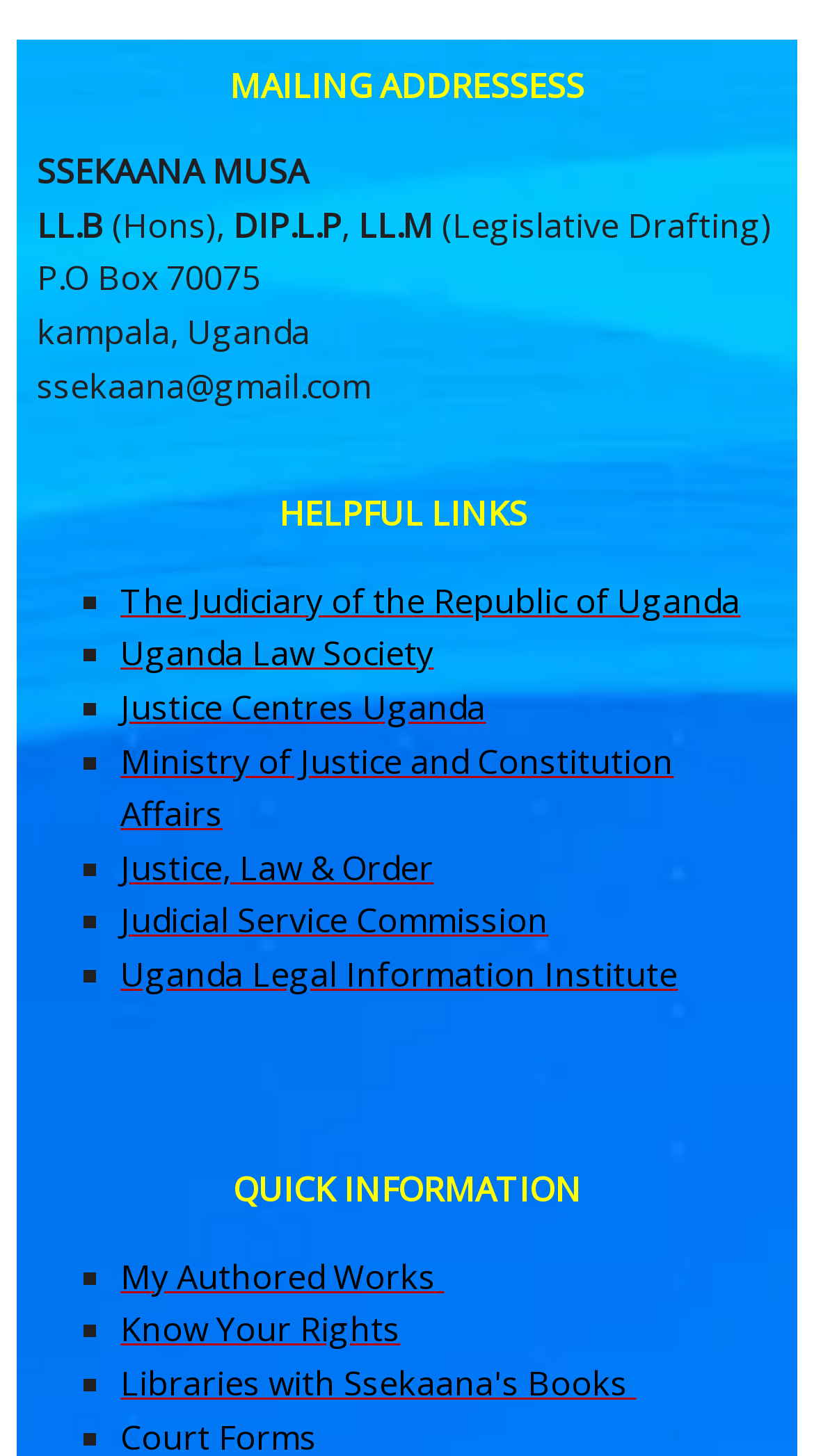Determine the bounding box coordinates for the region that must be clicked to execute the following instruction: "view My Authored Works".

[0.148, 0.861, 0.546, 0.892]